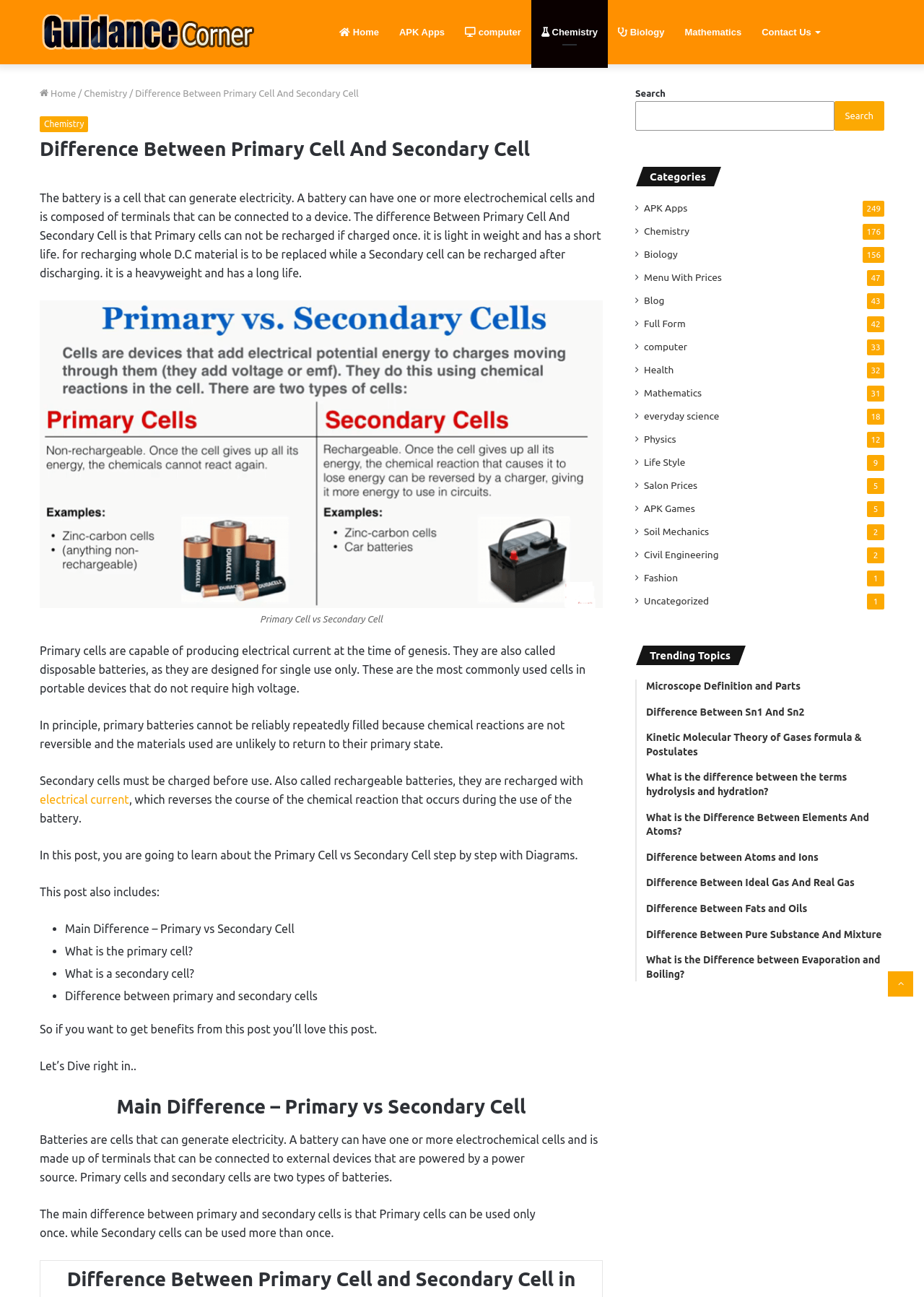Please determine the bounding box coordinates of the clickable area required to carry out the following instruction: "Go to Guidance Corner". The coordinates must be four float numbers between 0 and 1, represented as [left, top, right, bottom].

[0.043, 0.011, 0.277, 0.038]